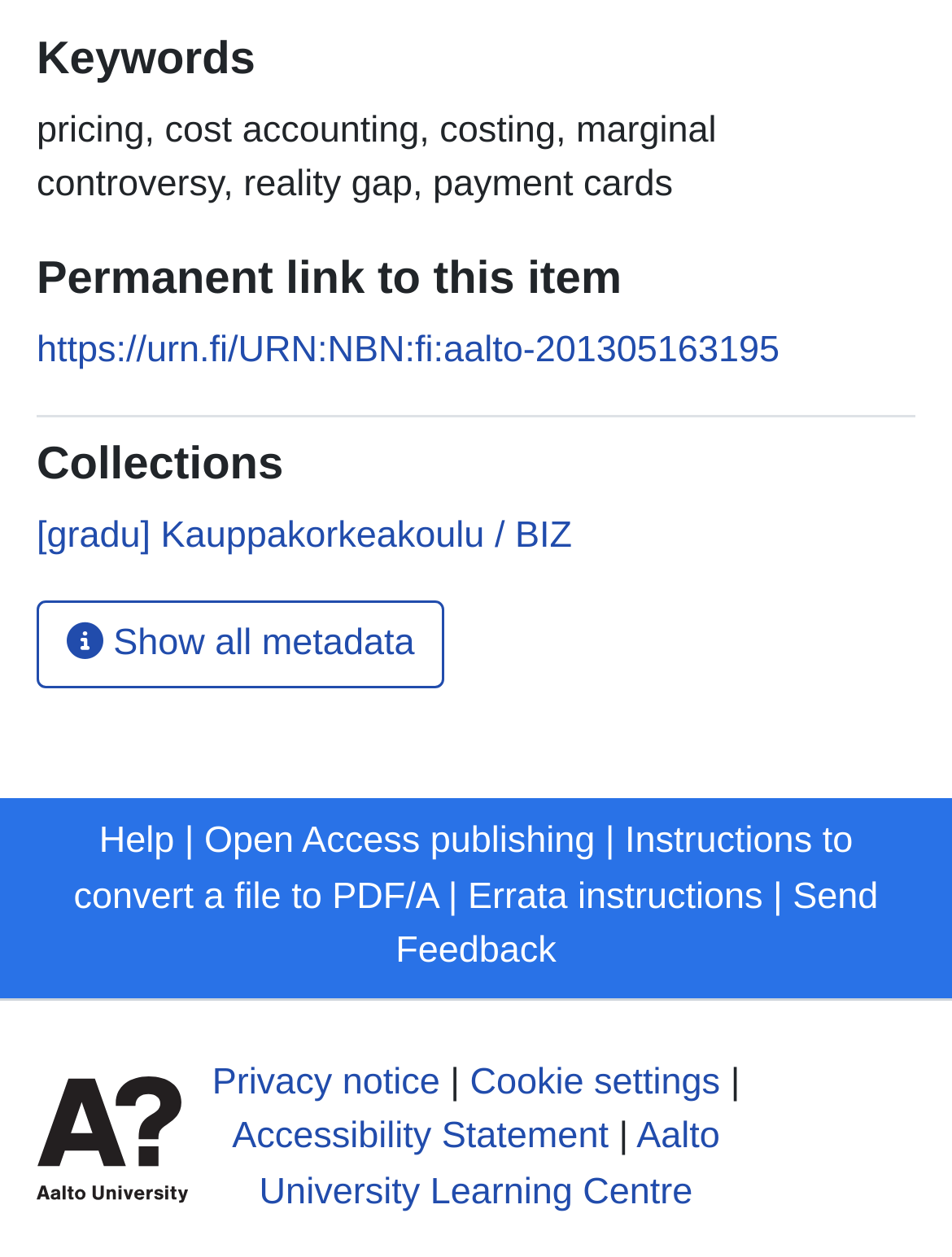Please identify the bounding box coordinates of the element that needs to be clicked to perform the following instruction: "Visit the 'Help' page".

[0.104, 0.653, 0.183, 0.686]